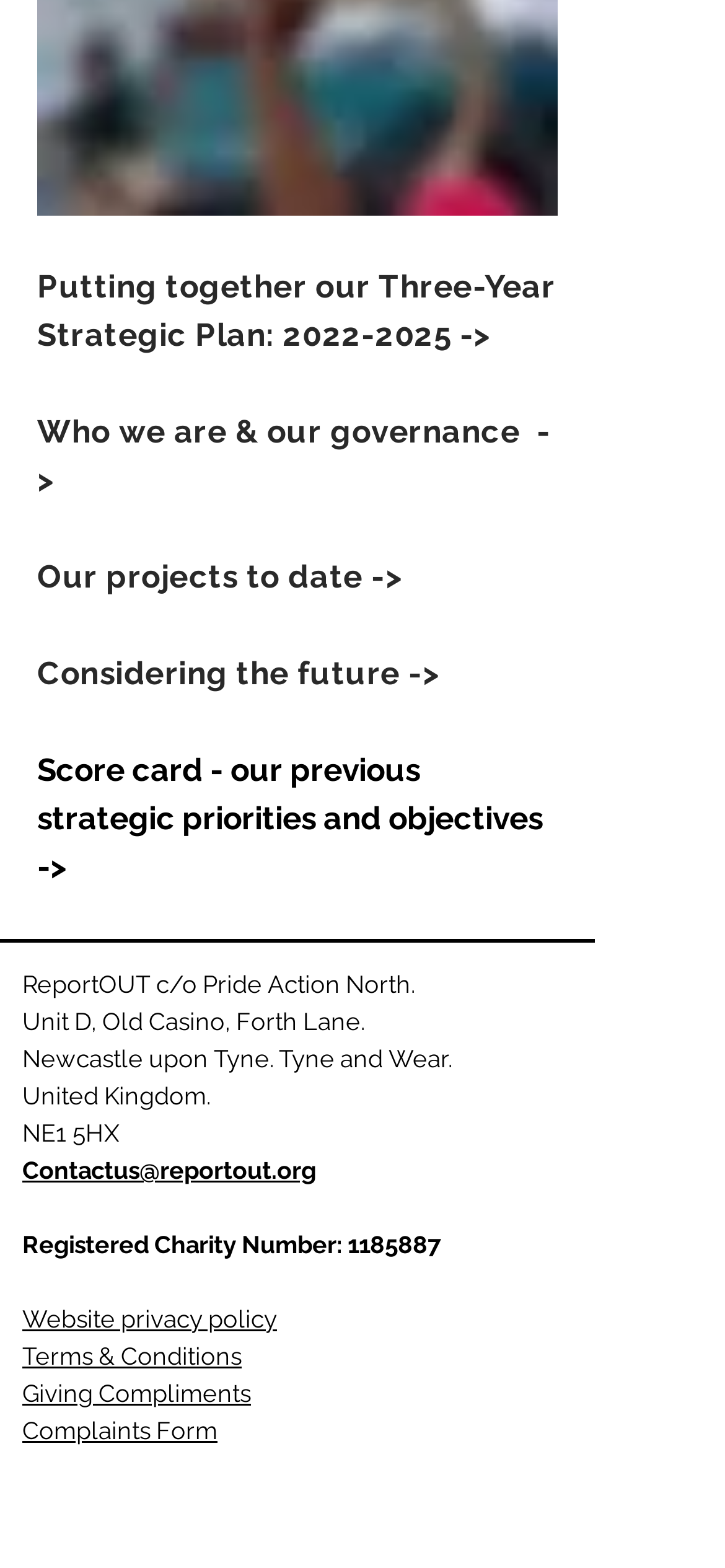Indicate the bounding box coordinates of the clickable region to achieve the following instruction: "View 'Handout crossword clue'."

None